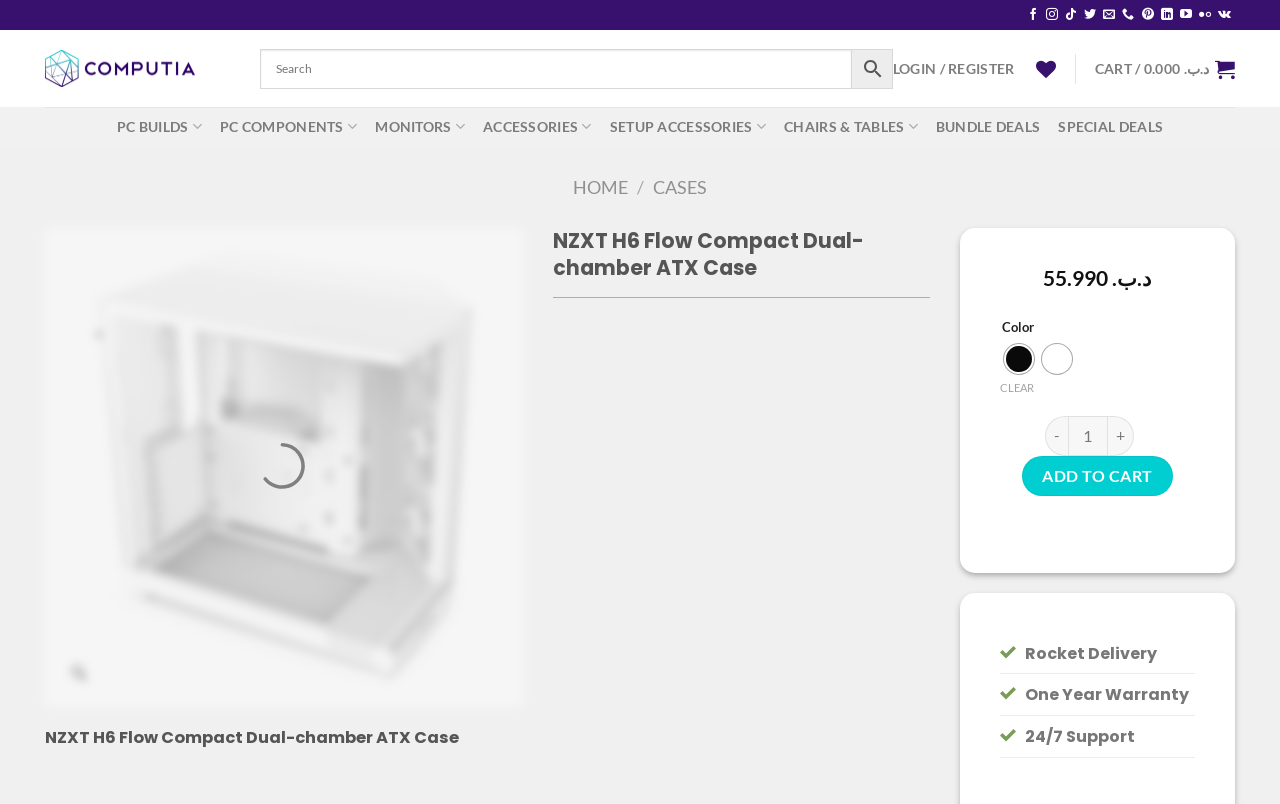Using the description "Bundle Deals", predict the bounding box of the relevant HTML element.

[0.731, 0.135, 0.813, 0.18]